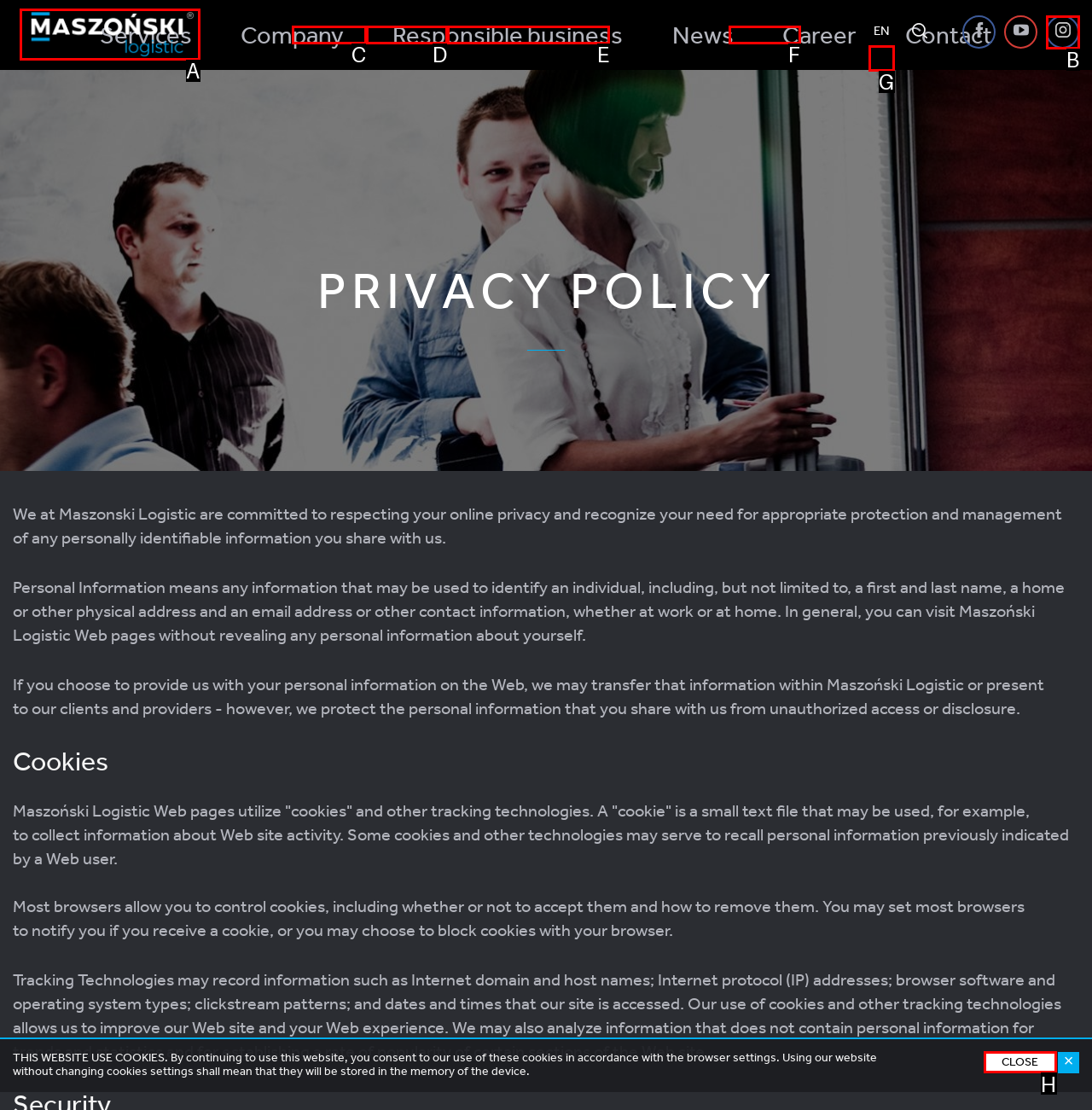Determine which HTML element I should select to execute the task: Go to the home page
Reply with the corresponding option's letter from the given choices directly.

None